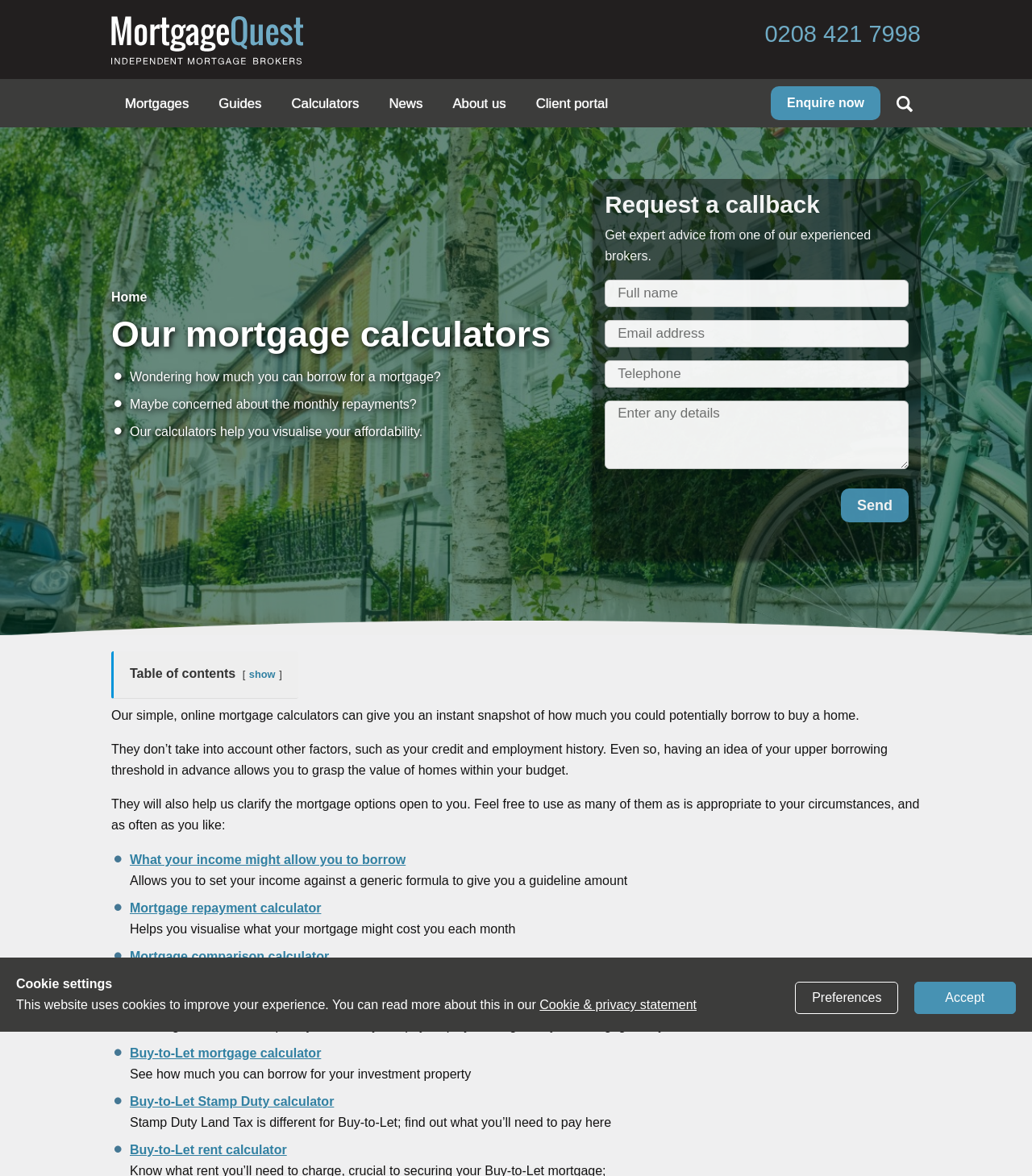Using the provided element description: "Buy-to-Let Stamp Duty calculator", identify the bounding box coordinates. The coordinates should be four floats between 0 and 1 in the order [left, top, right, bottom].

[0.126, 0.918, 0.324, 0.929]